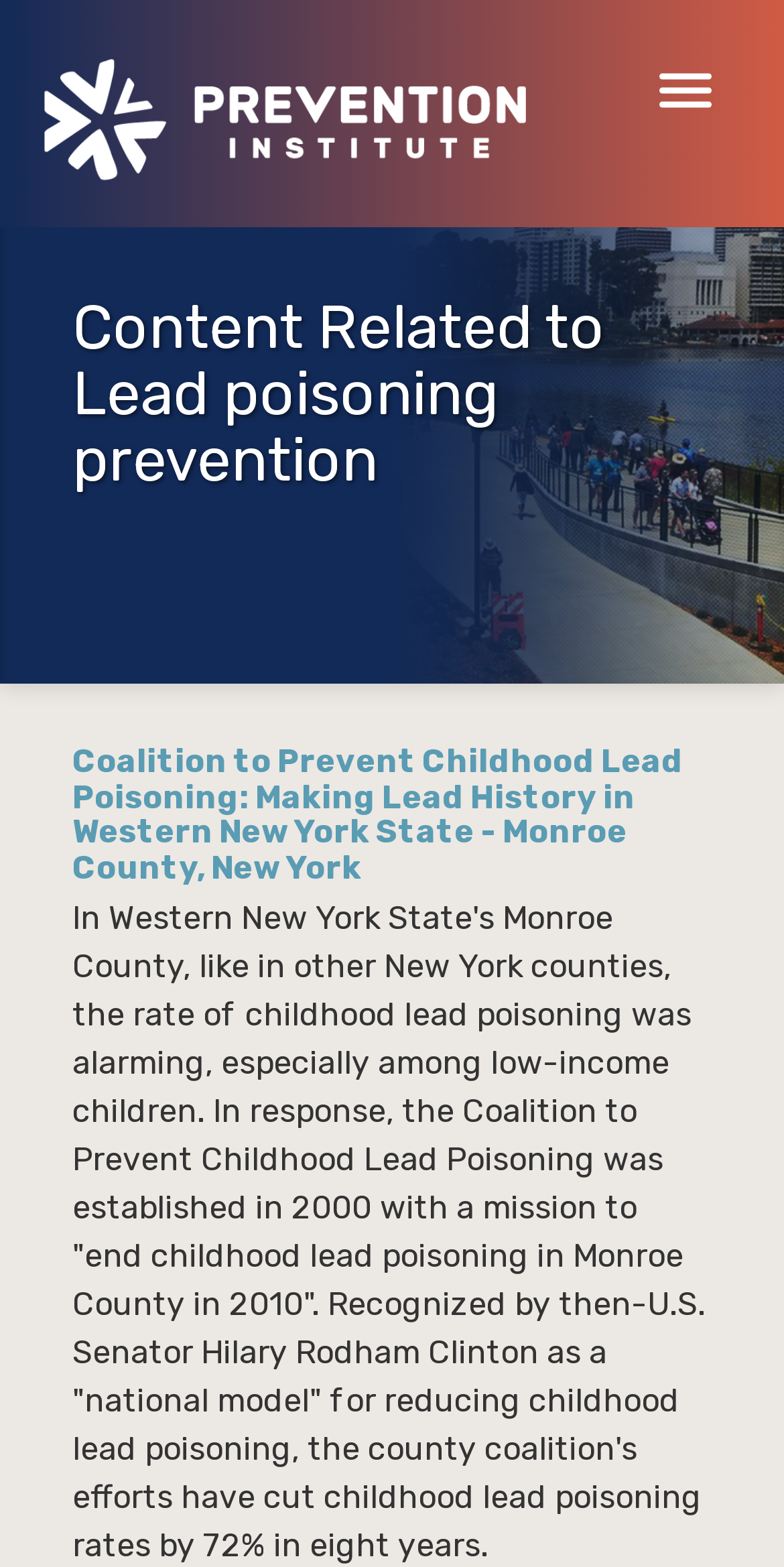What was the goal of the Coalition to Prevent Childhood Lead Poisoning?
Using the visual information, answer the question in a single word or phrase.

End childhood lead poisoning in Monroe County in 2010